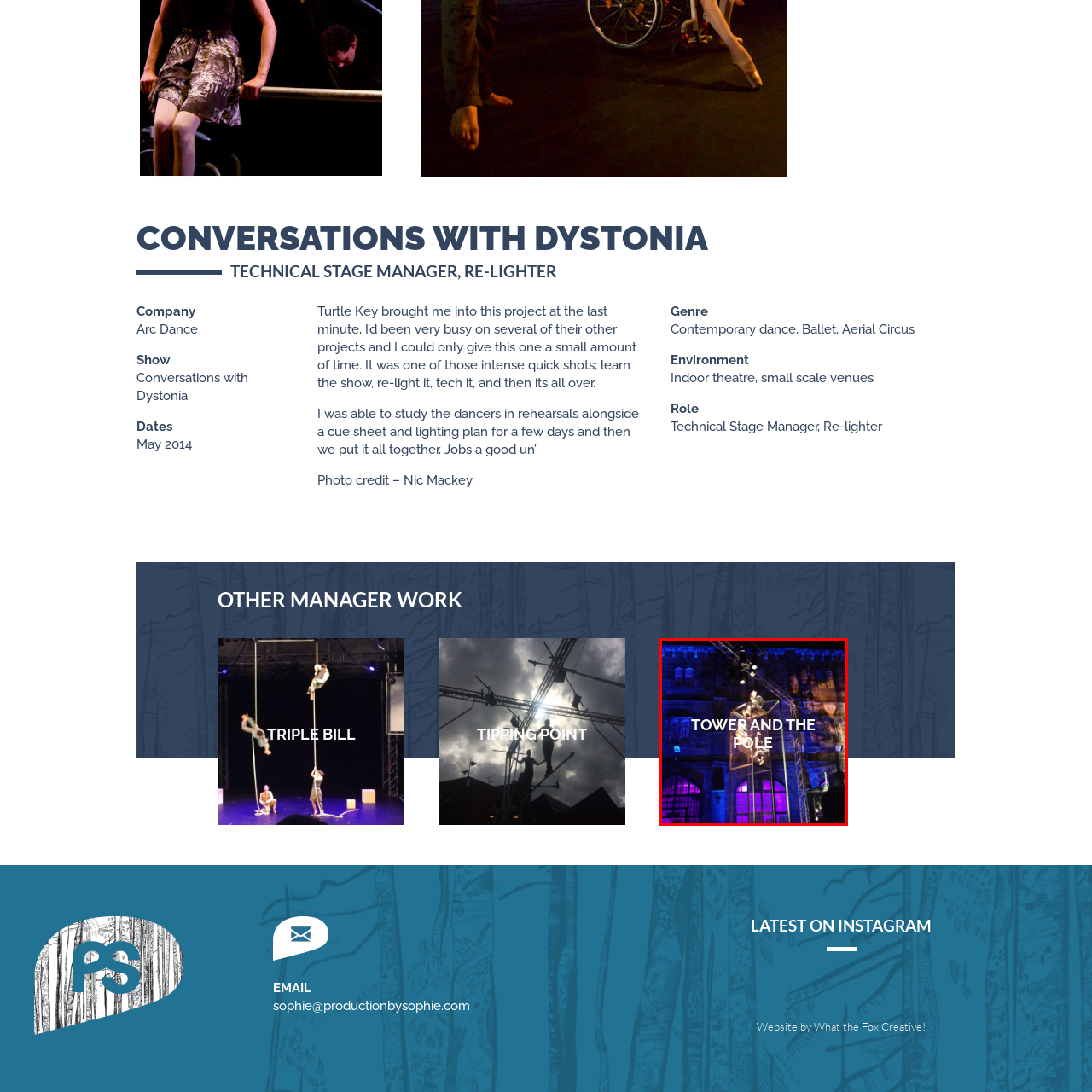What is the atmosphere of the performance?
Inspect the part of the image highlighted by the red bounding box and give a detailed answer to the question.

The caption conveys that the atmosphere of the performance is a blend of contemporary dance and aerial circus elements, which is typical of innovative productions showcased in smaller venues.